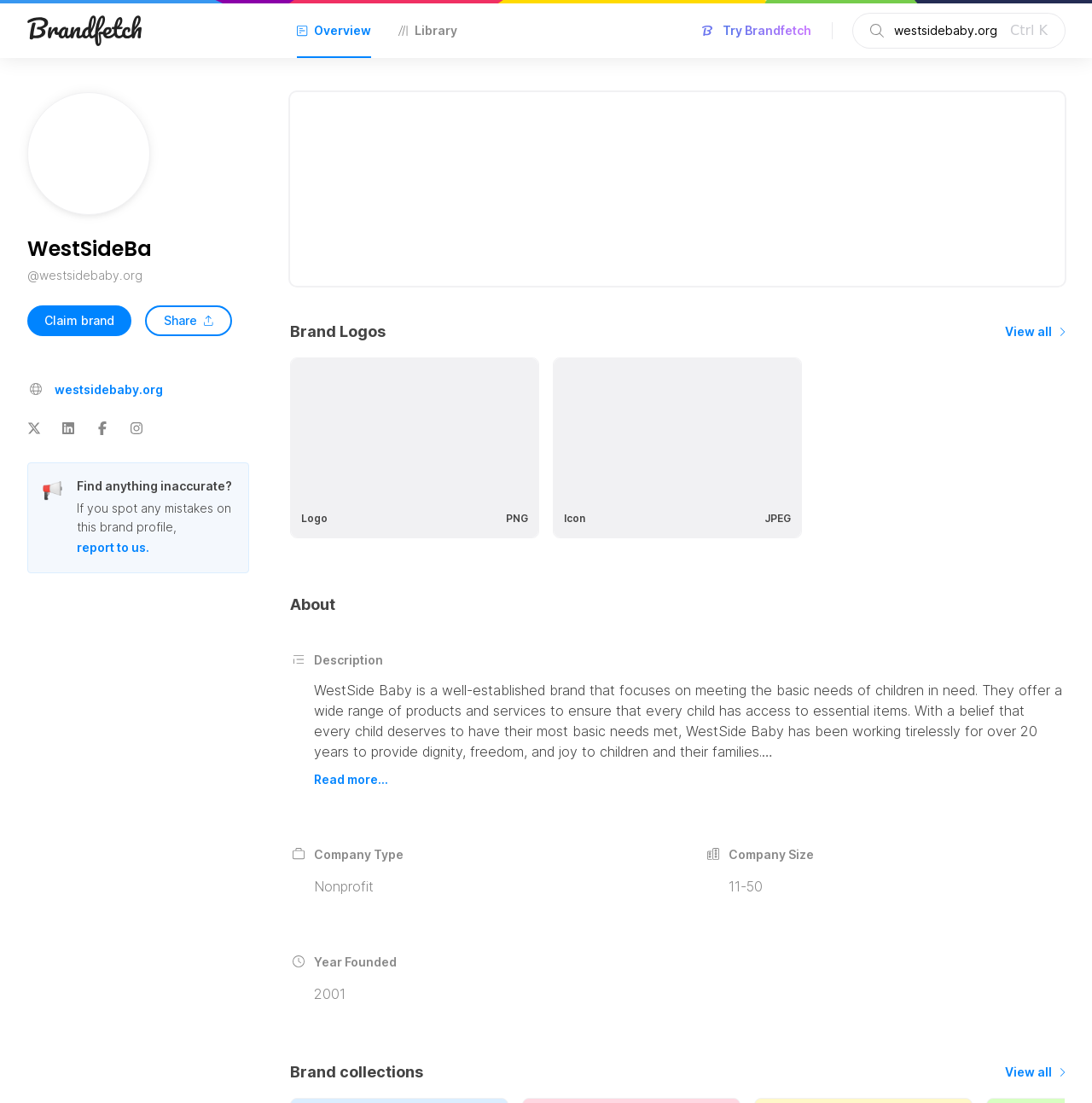Locate the bounding box coordinates of the element you need to click to accomplish the task described by this instruction: "Read more about WestSide Baby".

[0.288, 0.7, 0.355, 0.713]